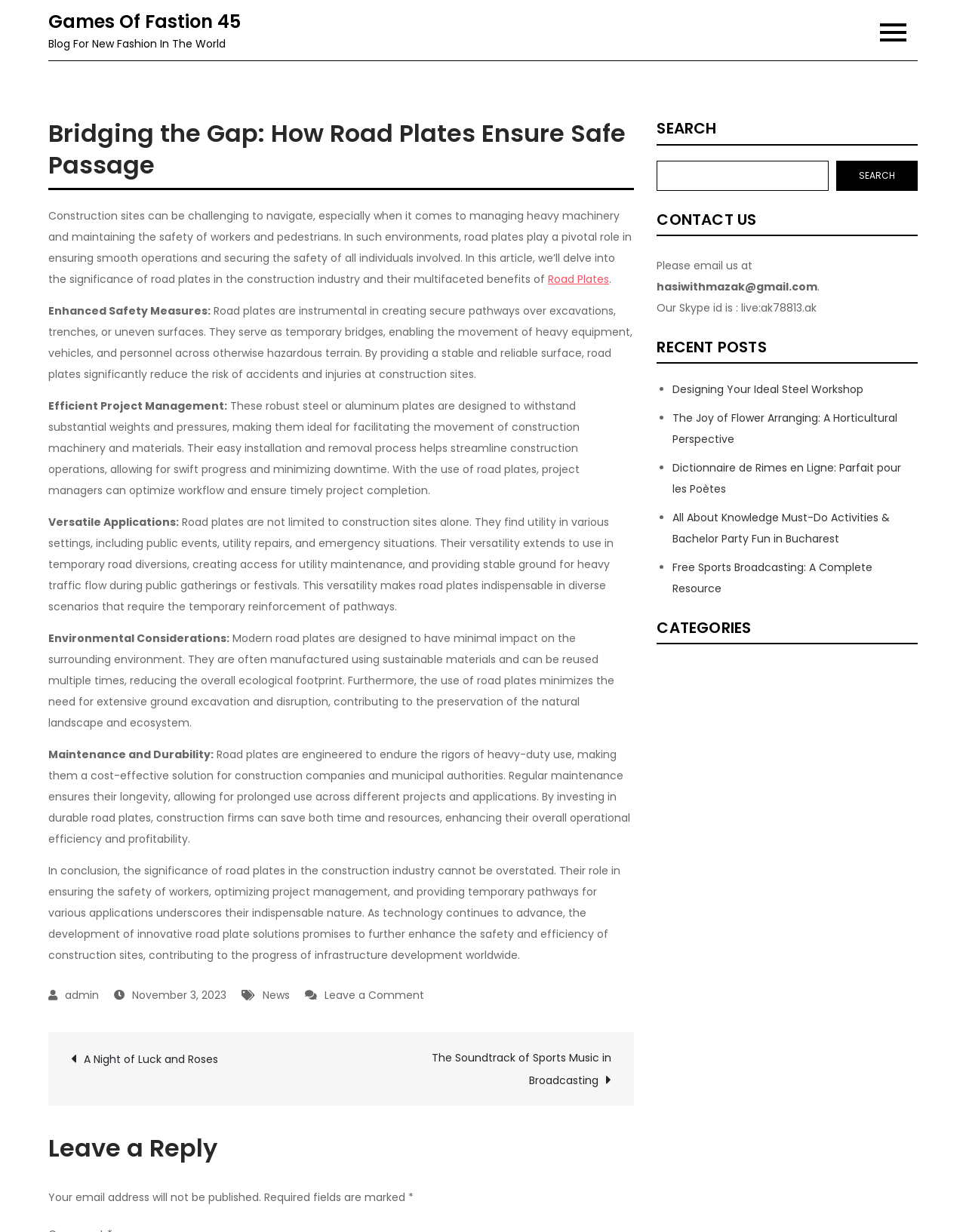With reference to the image, please provide a detailed answer to the following question: What is the title of the blog?

The title of the blog is 'Games Of Fastion 45', which is mentioned at the top of the webpage and is also a link.